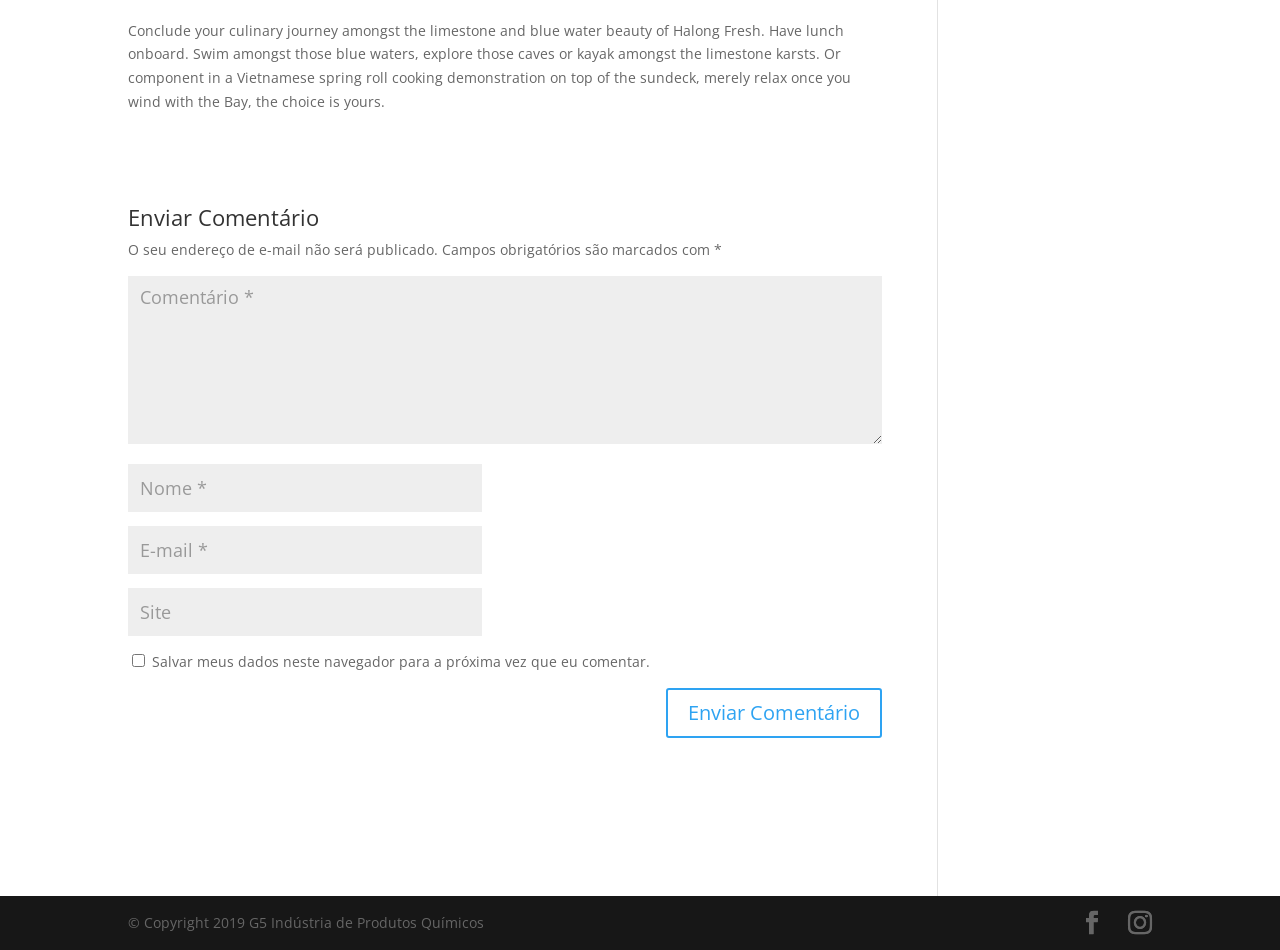Using the information in the image, could you please answer the following question in detail:
What is the function of the checkbox on the webpage?

The checkbox on the webpage is used to save the user's data, such as their name and email, for the next time they want to leave a comment. This is indicated by the label 'Salvar meus dados neste navegador para a próxima vez que eu comentar'.